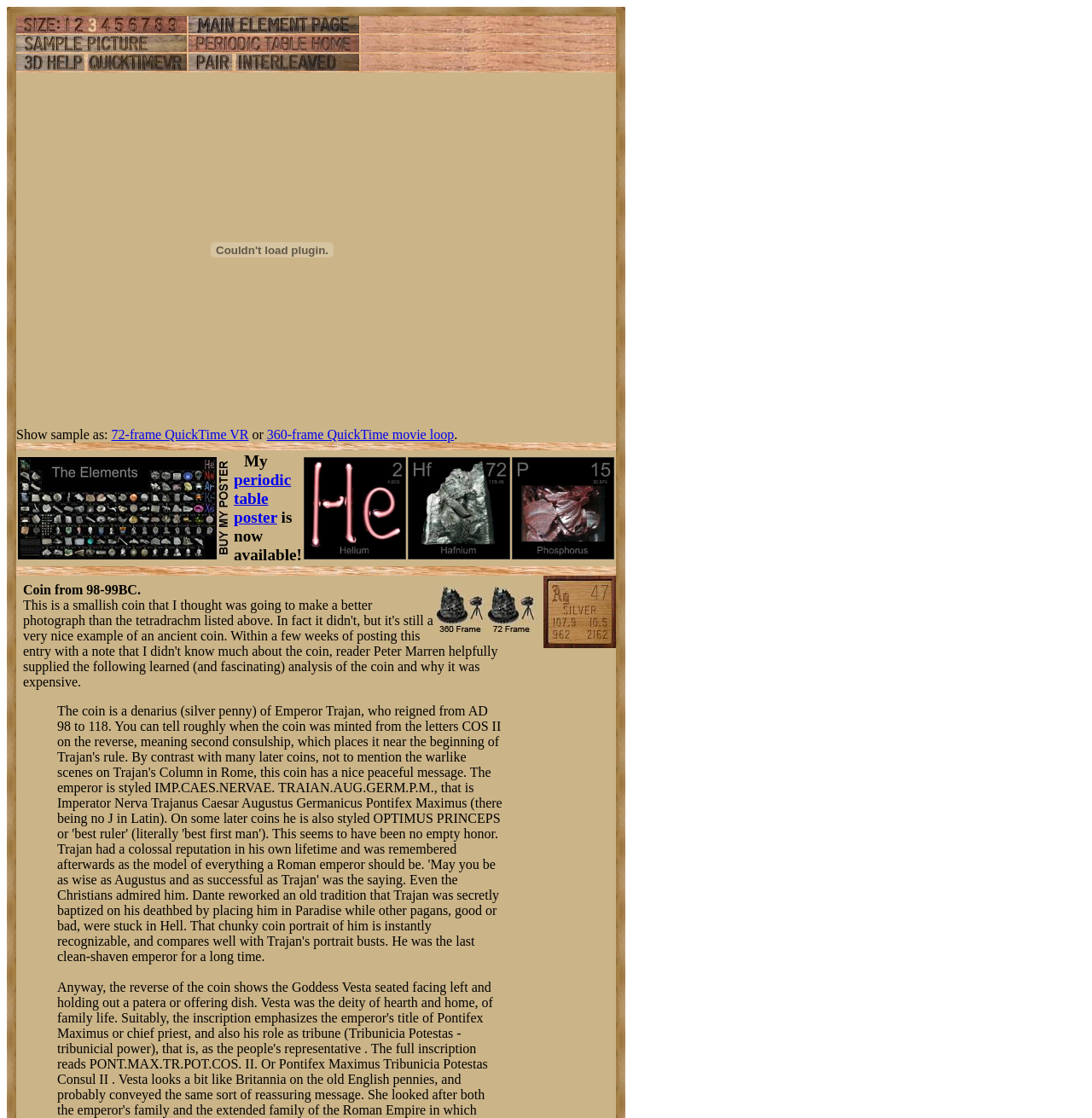Using the description "alt="Silver"", predict the bounding box of the relevant HTML element.

[0.498, 0.569, 0.564, 0.582]